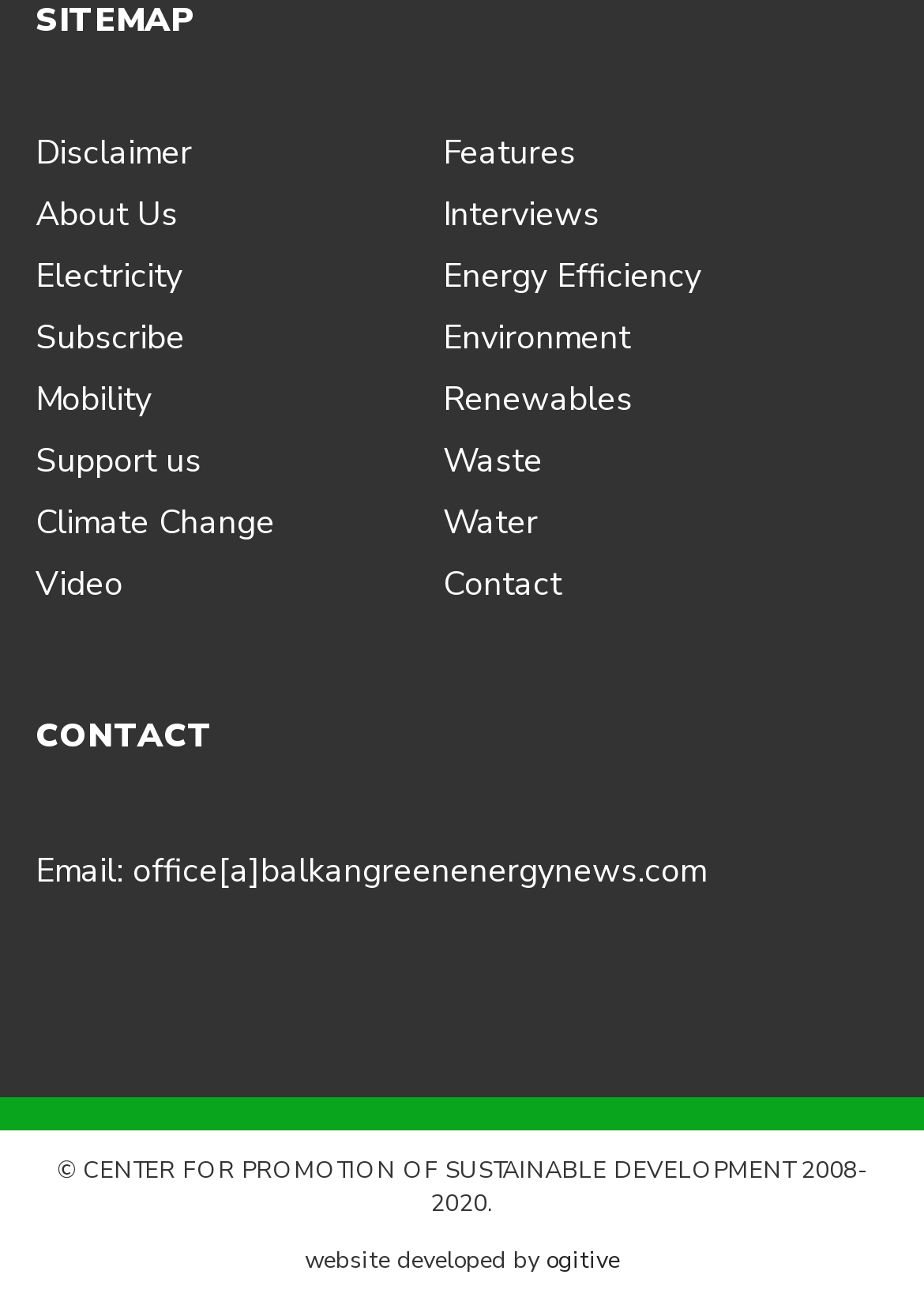What is the email address to contact?
Ensure your answer is thorough and detailed.

I found the email address by looking at the StaticText element 'Email: office[a]balkangreenenergynews.com'.